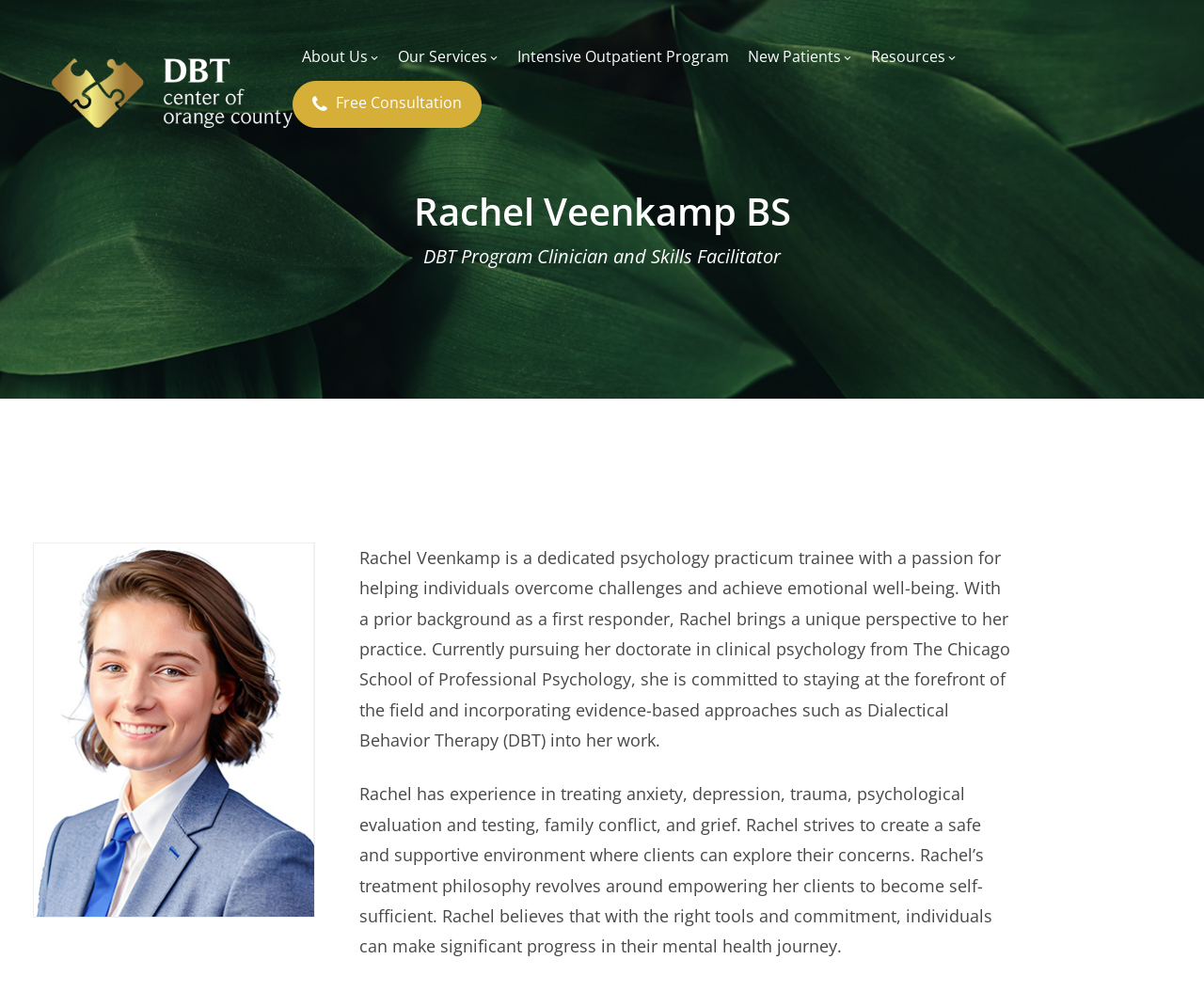Locate the bounding box coordinates of the region to be clicked to comply with the following instruction: "Click on the 'About Us' menu". The coordinates must be four float numbers between 0 and 1, in the form [left, top, right, bottom].

[0.243, 0.038, 0.322, 0.076]